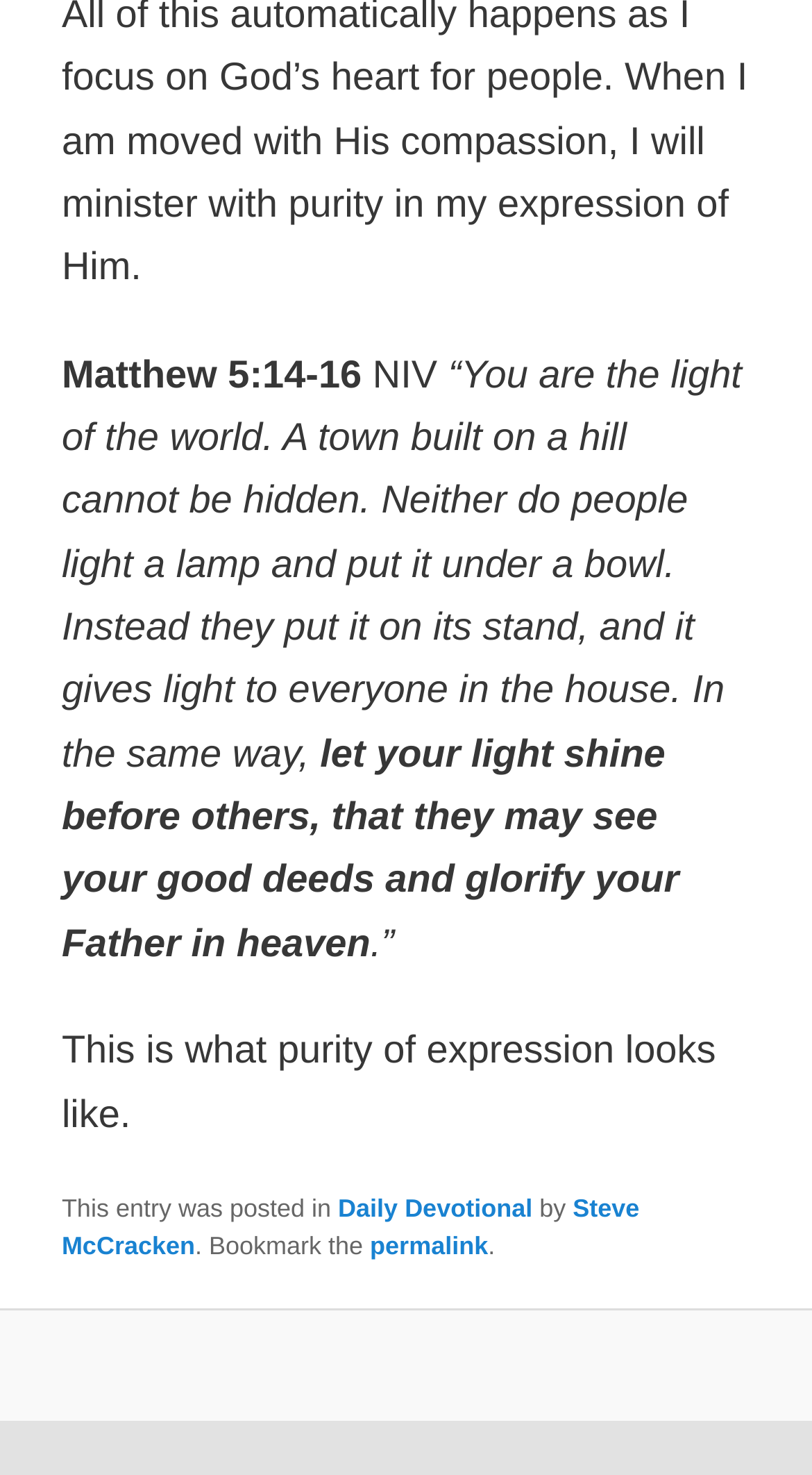What is the category of the devotional?
Utilize the information in the image to give a detailed answer to the question.

The category of the devotional is Daily Devotional, which is mentioned in the FooterAsNonLandmark element with ID 56, specifically in the link element with ID 79.